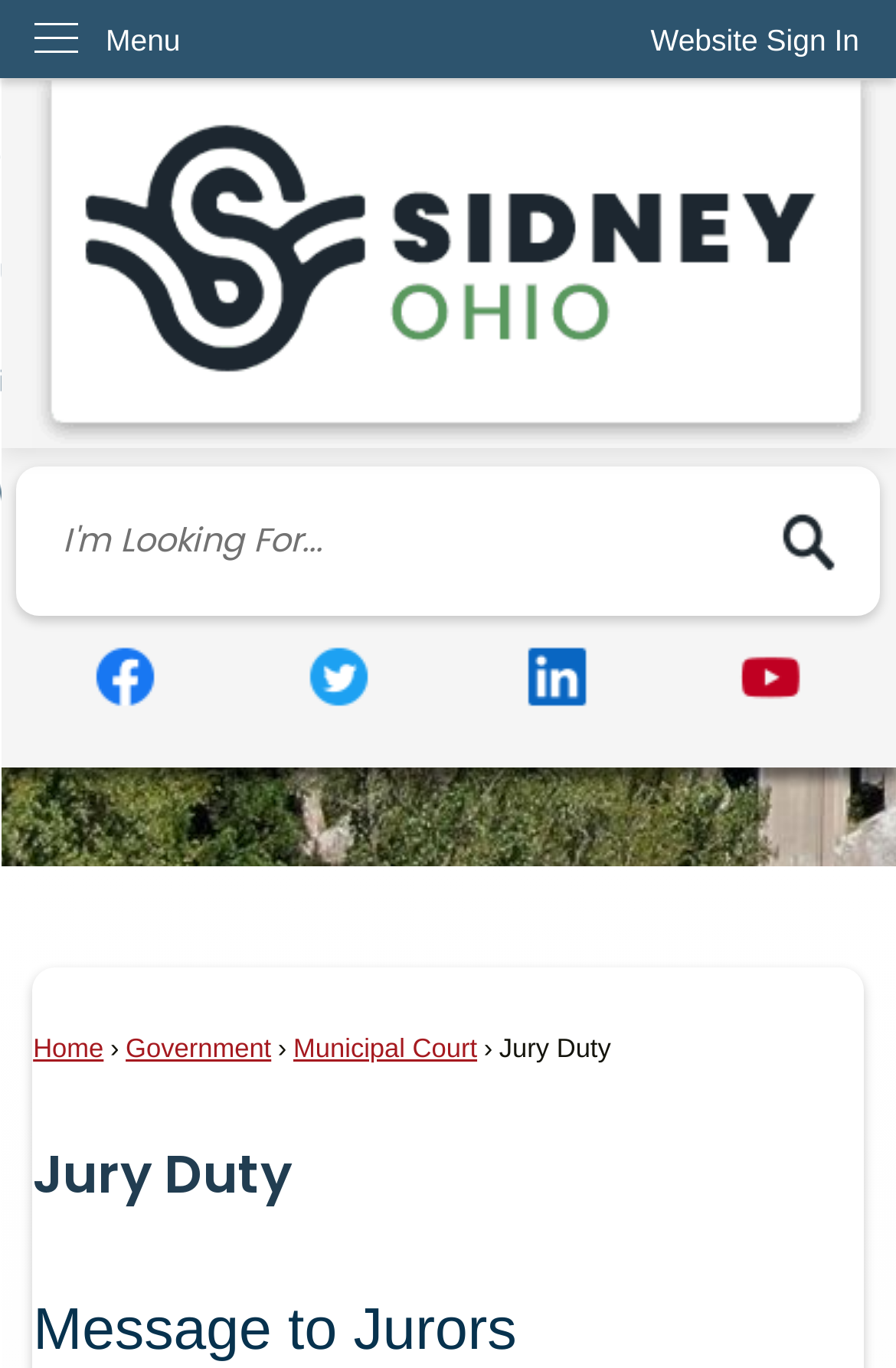Please specify the bounding box coordinates of the element that should be clicked to execute the given instruction: 'Follow the facebook link'. Ensure the coordinates are four float numbers between 0 and 1, expressed as [left, top, right, bottom].

[0.088, 0.462, 0.19, 0.529]